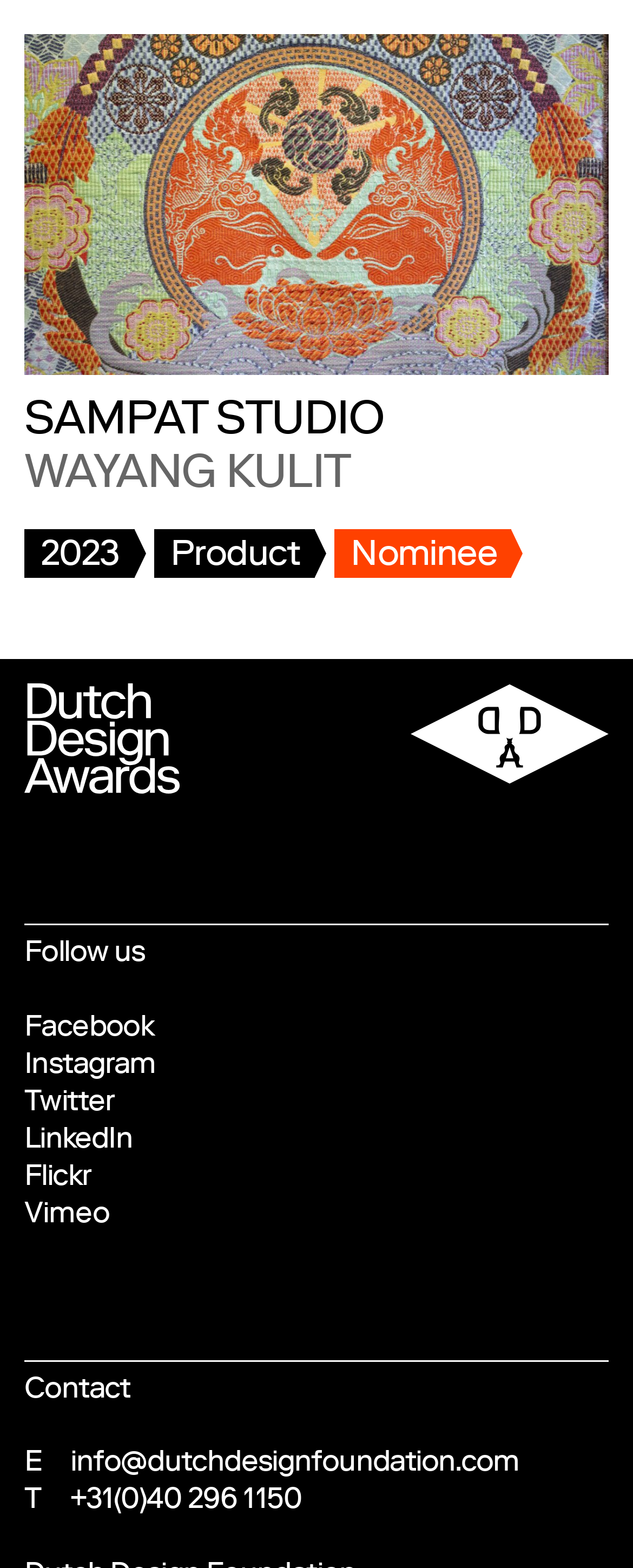Determine the bounding box for the HTML element described here: "+31(0)40 296 1150". The coordinates should be given as [left, top, right, bottom] with each number being a float between 0 and 1.

[0.111, 0.948, 0.478, 0.967]